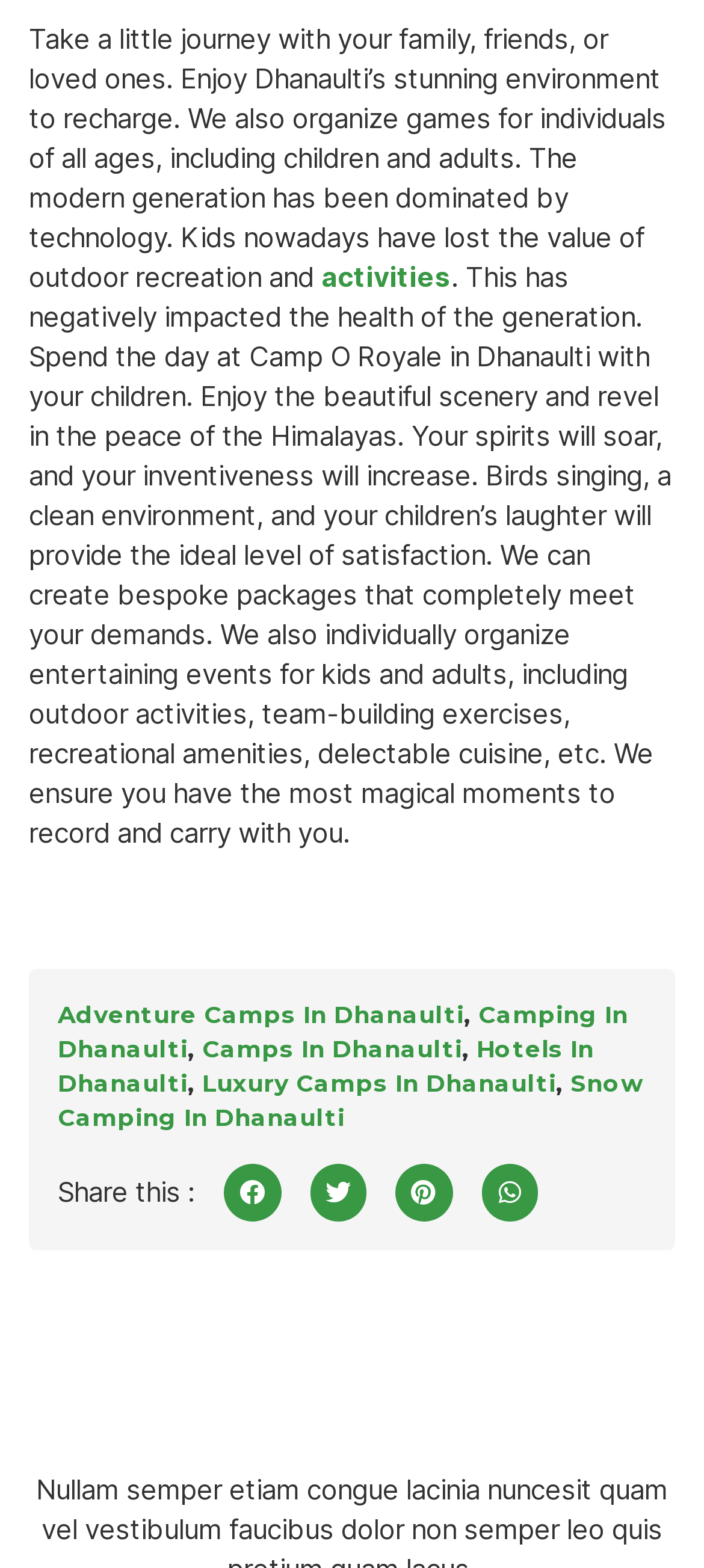What is the benefit of spending time at Camp O Royale?
Provide an in-depth answer to the question, covering all aspects.

According to the text, spending time at Camp O Royale can increase one's inventiveness, as mentioned in the sentence, 'Your spirits will soar, and your inventiveness will increase.'